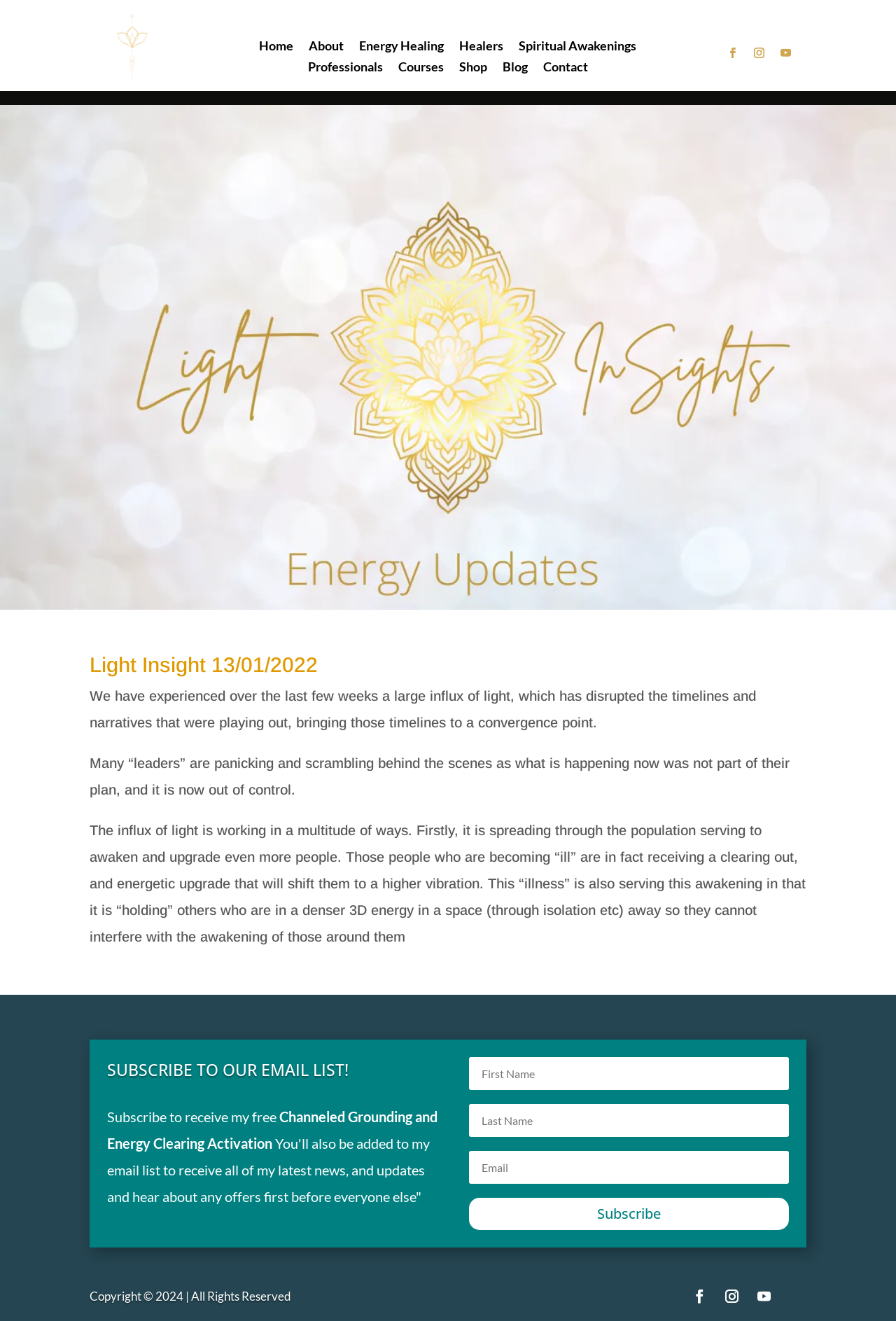Locate the bounding box coordinates of the clickable element to fulfill the following instruction: "Check the Copyright information". Provide the coordinates as four float numbers between 0 and 1 in the format [left, top, right, bottom].

[0.1, 0.975, 0.325, 0.987]